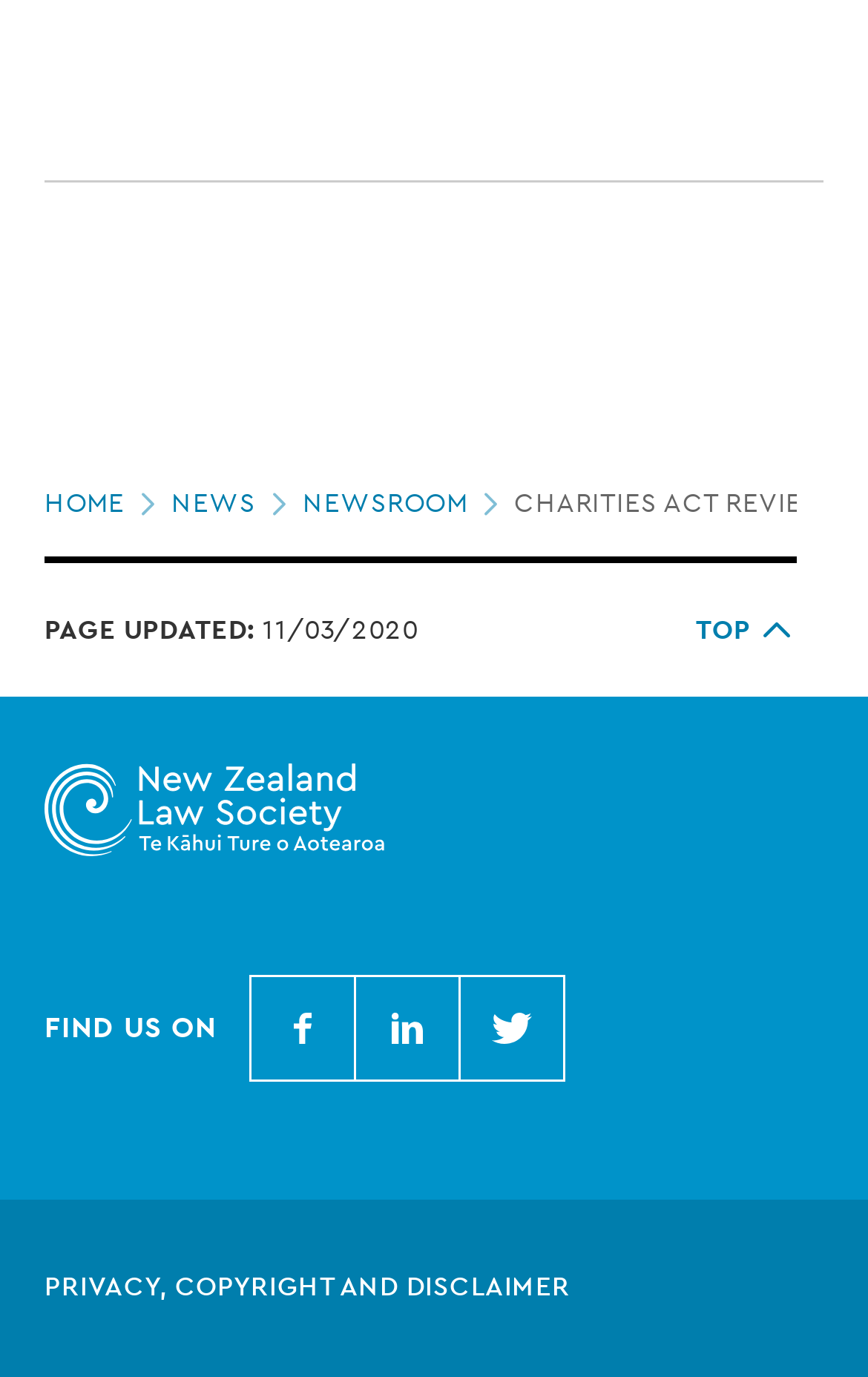Based on the image, provide a detailed and complete answer to the question: 
What is the date of the last page update?

I found the date of the last page update by looking at the 'PAGE UPDATED:' section, which is located below the navigation links. The date is displayed as '11/03/2020'.